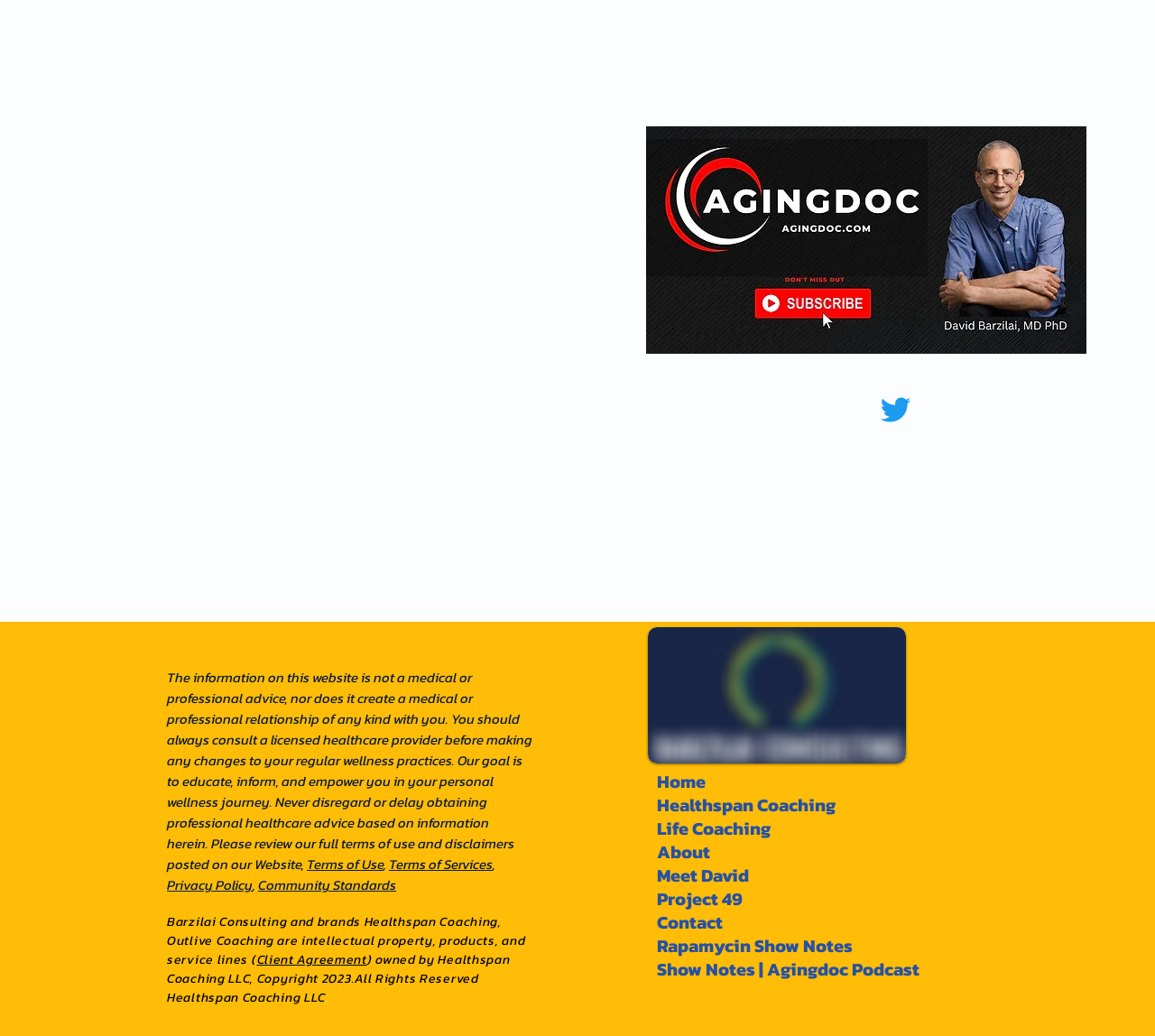Locate the bounding box coordinates of the item that should be clicked to fulfill the instruction: "Follow @agingdoc1 on Twitter".

[0.563, 0.387, 0.75, 0.411]